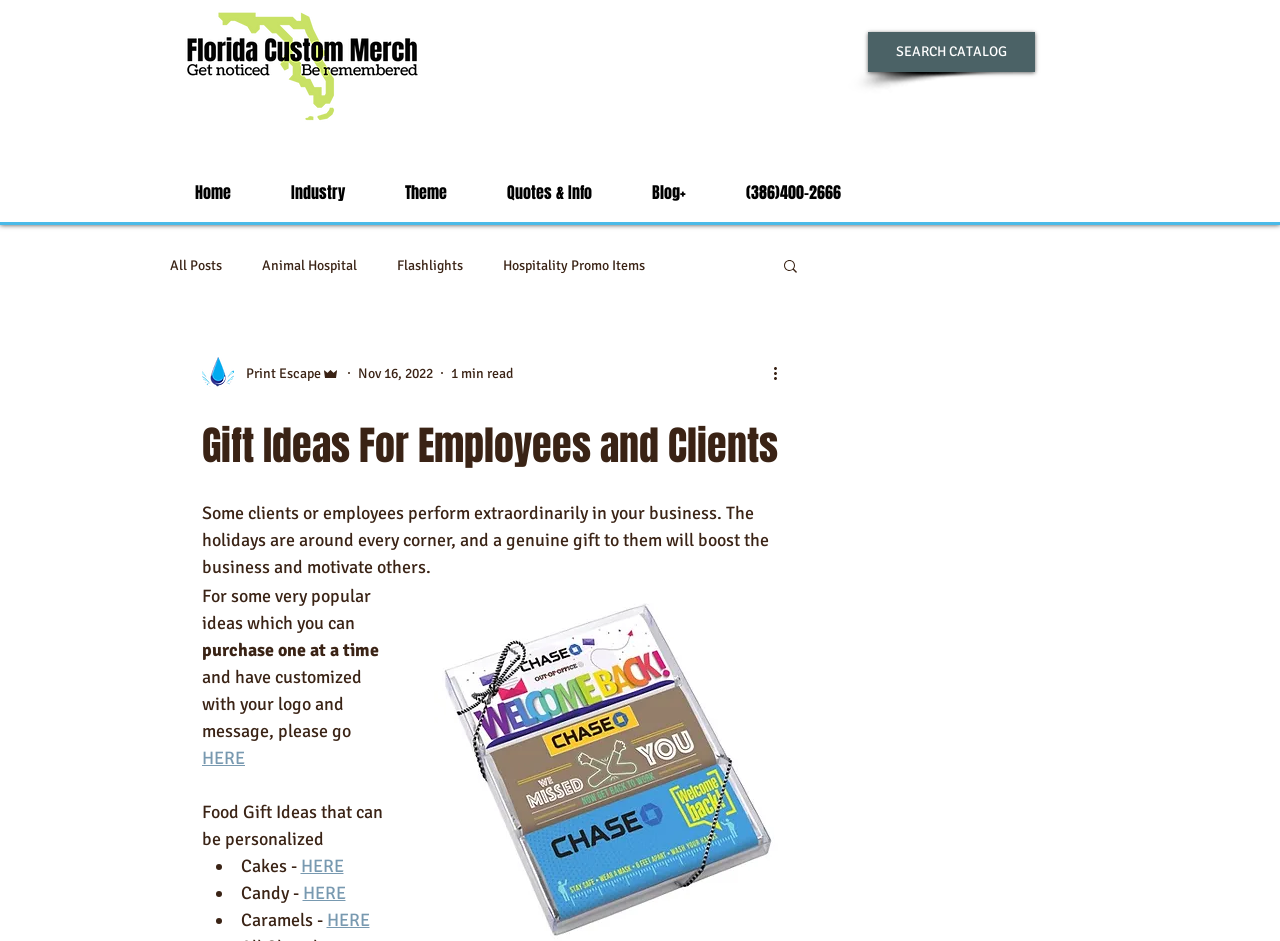Could you highlight the region that needs to be clicked to execute the instruction: "View 'All Posts'"?

[0.133, 0.273, 0.173, 0.291]